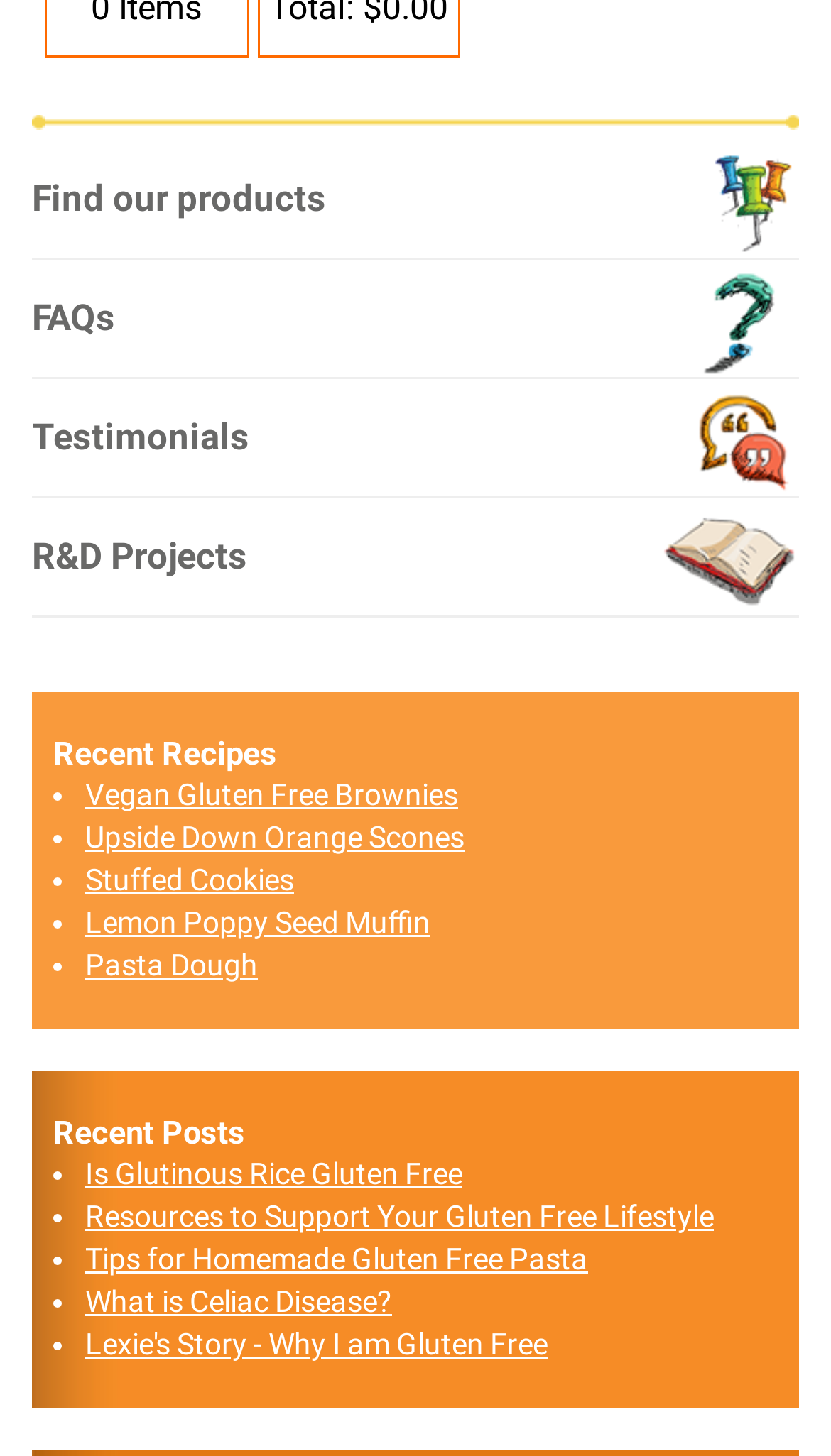Specify the bounding box coordinates of the element's region that should be clicked to achieve the following instruction: "Browse other topics in Scrivener for iOS". The bounding box coordinates consist of four float numbers between 0 and 1, in the format [left, top, right, bottom].

None